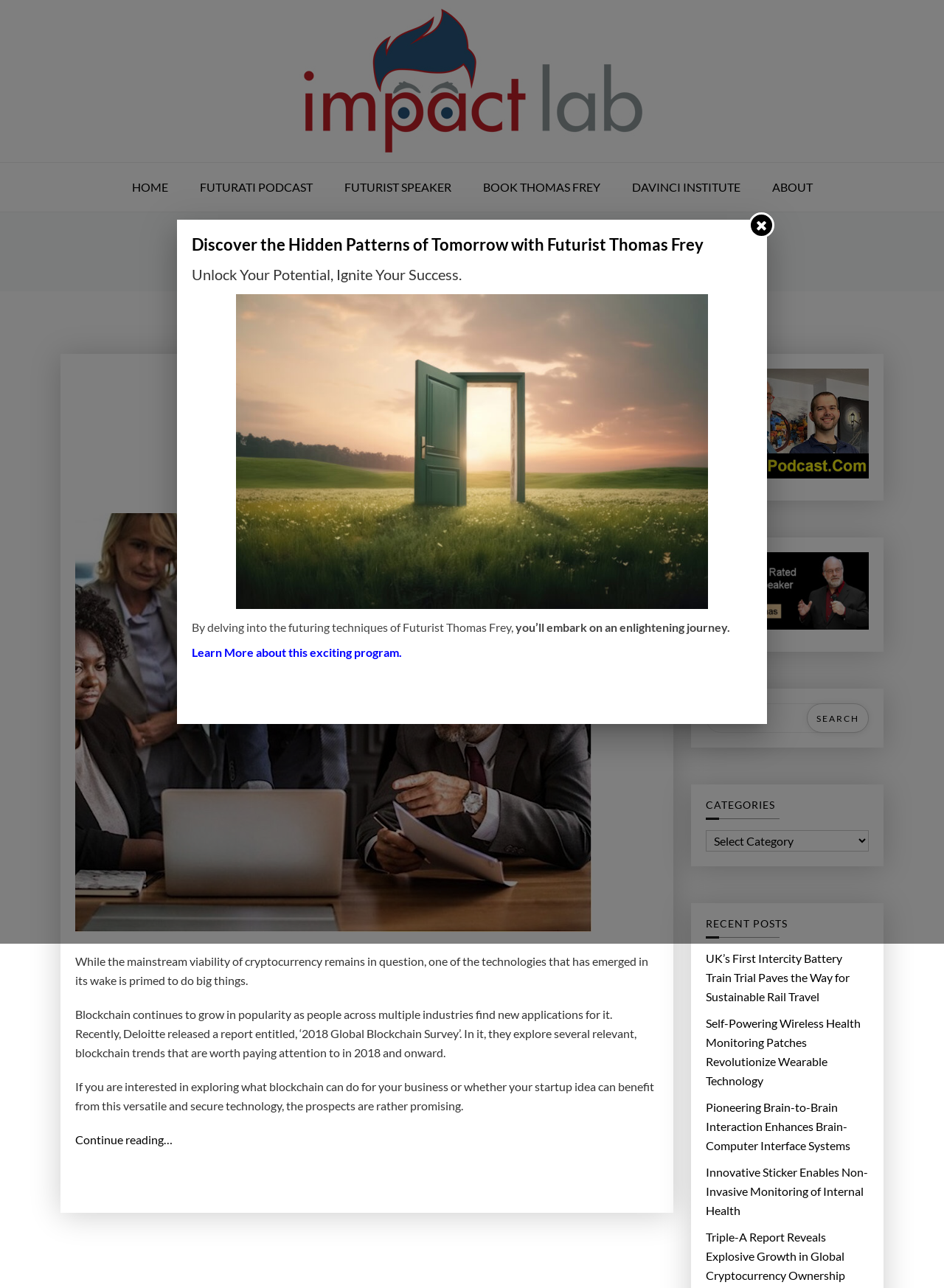Create a full and detailed caption for the entire webpage.

The webpage is titled "HYPR – Impact Lab" and features a prominent link with the same text at the top, accompanied by an image. Below this, there is a navigation menu with seven links: "HOME", "FUTURATI PODCAST", "FUTURIST SPEAKER", "BOOK THOMAS FREY", "DAVINCI INSTITUTE", "ABOUT", and "IMPACT LAB".

The main content area is divided into several sections. On the left side, there is a heading "TAG: HYPR" followed by a link to "IMPACT LAB". Below this, there is a main article section with a header "BLOCKCHAIN TRENDS FOR 2018" and a link to the same title. The article discusses the growth of blockchain technology and its applications, with three paragraphs of text. There is also an image and a link to "Continue reading… “Blockchain trends for 2018”".

On the right side, there are several sections. At the top, there is a link to "Thomas Frey Futurist Futurati Podcasts" with an accompanying image. Below this, there are links to "Book Thomas Frey Futurist" and a search bar with a button labeled "Search". There is also a section titled "CATEGORIES" with a dropdown menu, followed by a section titled "RECENT POSTS" with five links to different articles.

In the middle of the page, there are three promotional sections with static text and links. The first section promotes a program with Futurist Thomas Frey, the second section invites users to "Unlock Your Potential, Ignite Your Success", and the third section encourages users to "Learn More about this exciting program".